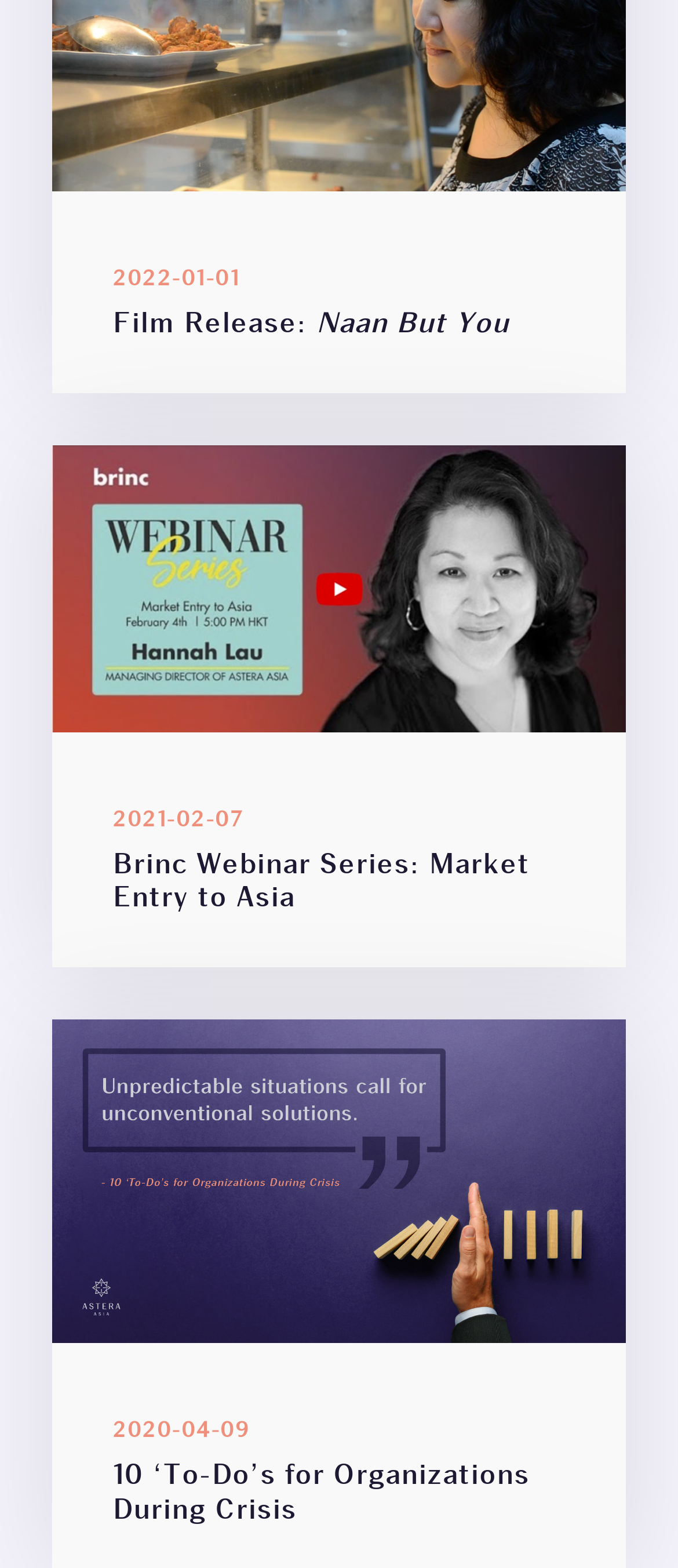Please determine the bounding box coordinates for the element that should be clicked to follow these instructions: "Click on the link to 10 ‘To-Do’s for Organizations During Crisis".

[0.167, 0.932, 0.782, 0.971]